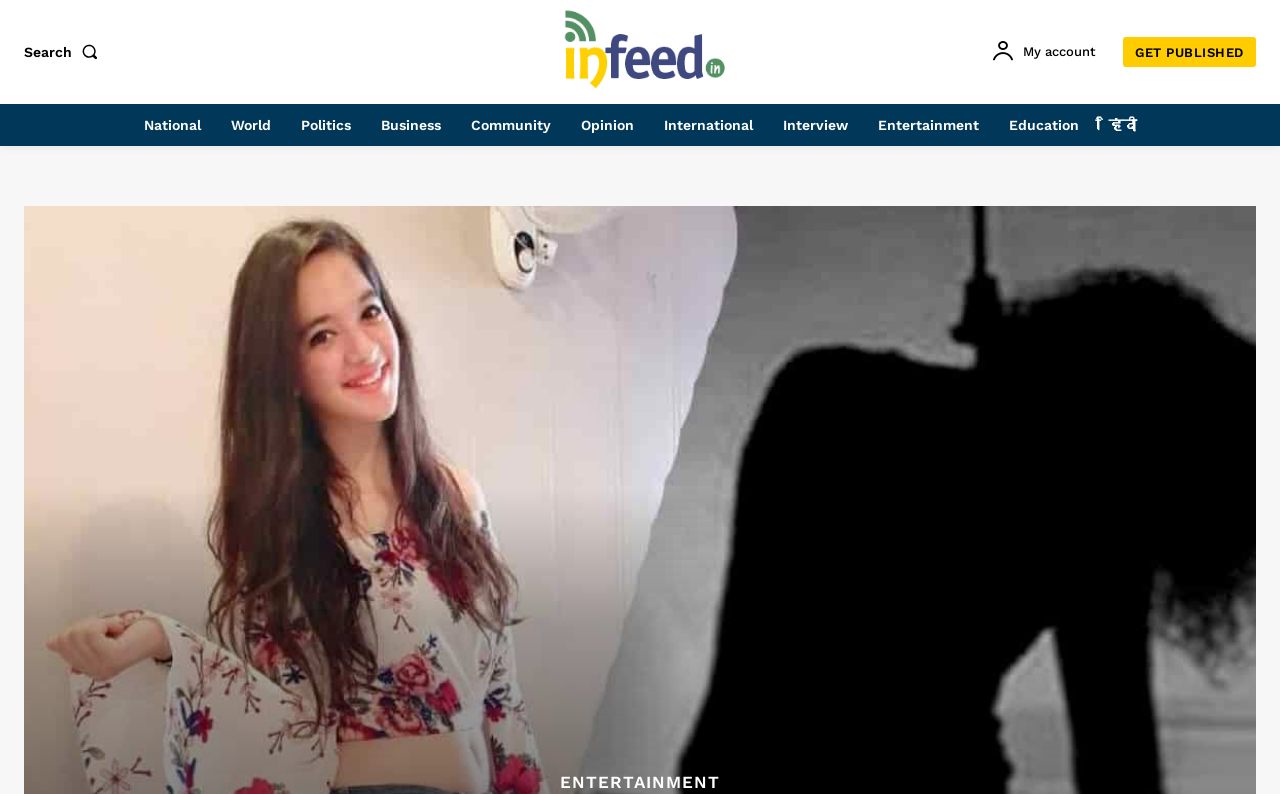Summarize the webpage in an elaborate manner.

The webpage appears to be a news article page, specifically focused on the entertainment world. At the top left, there is a search button accompanied by a small image. Next to it, on the top center, is the website's logo, which is also an image. 

On the top right, there is a link to "My account" and another link to "GET PUBLISHED". Below the logo, there is a horizontal menu with various categories, including "National", "World", "Politics", "Business", "Community", "Opinion", "International", "Interview", "Entertainment", "Education", and "हिंदी" (Hindi). 

The main content of the page is likely an article about the suicide of 16-year-old TikTok star Siya Kakkar, as indicated by the meta description. However, the accessibility tree does not provide the text of the article. 

At the bottom of the page, there is a highlighted link to "ENTERTAINMENT", which is likely a section or category related to the article's topic.